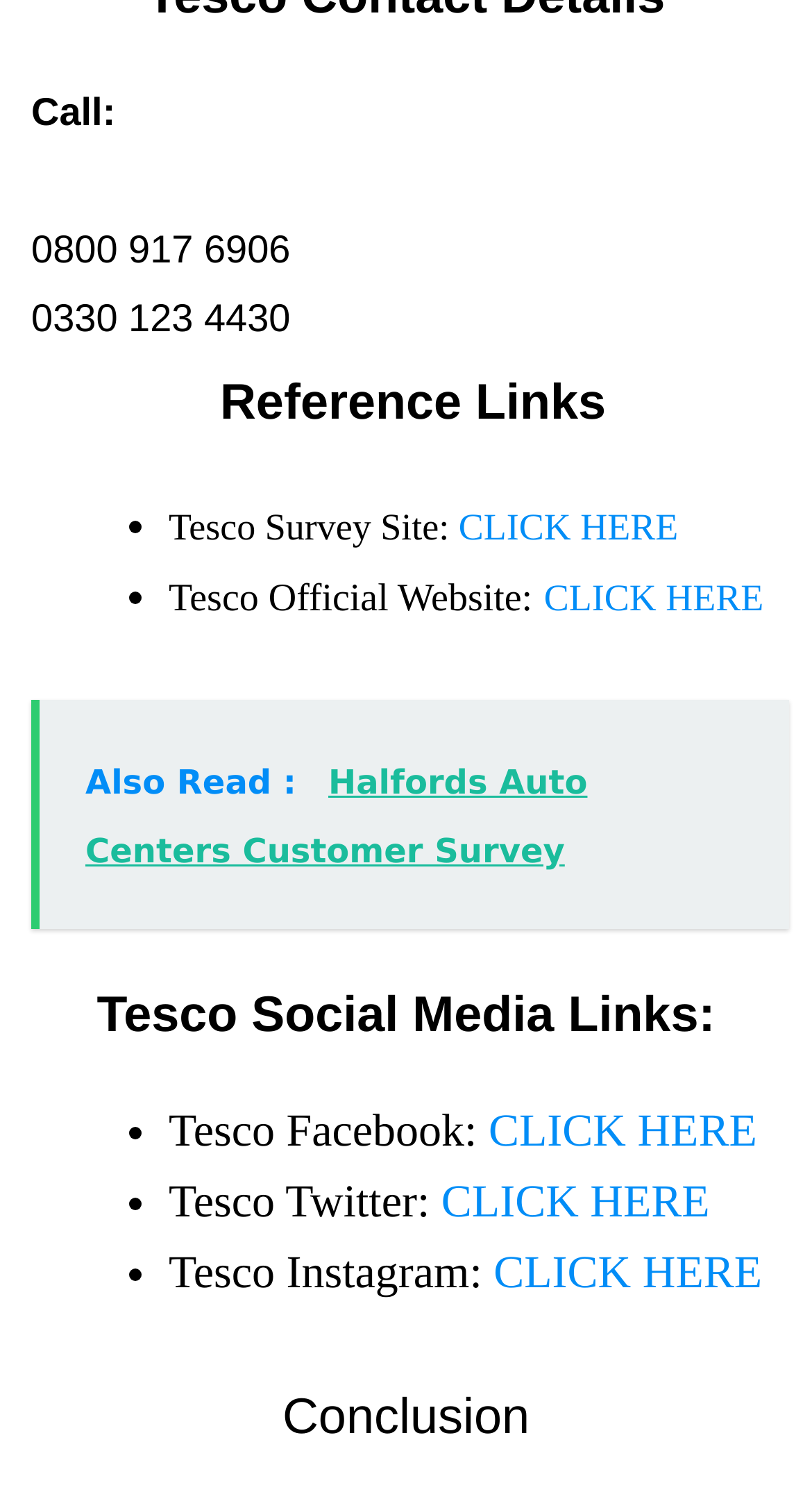Answer the question using only a single word or phrase: 
What is the title of the last heading?

Conclusion